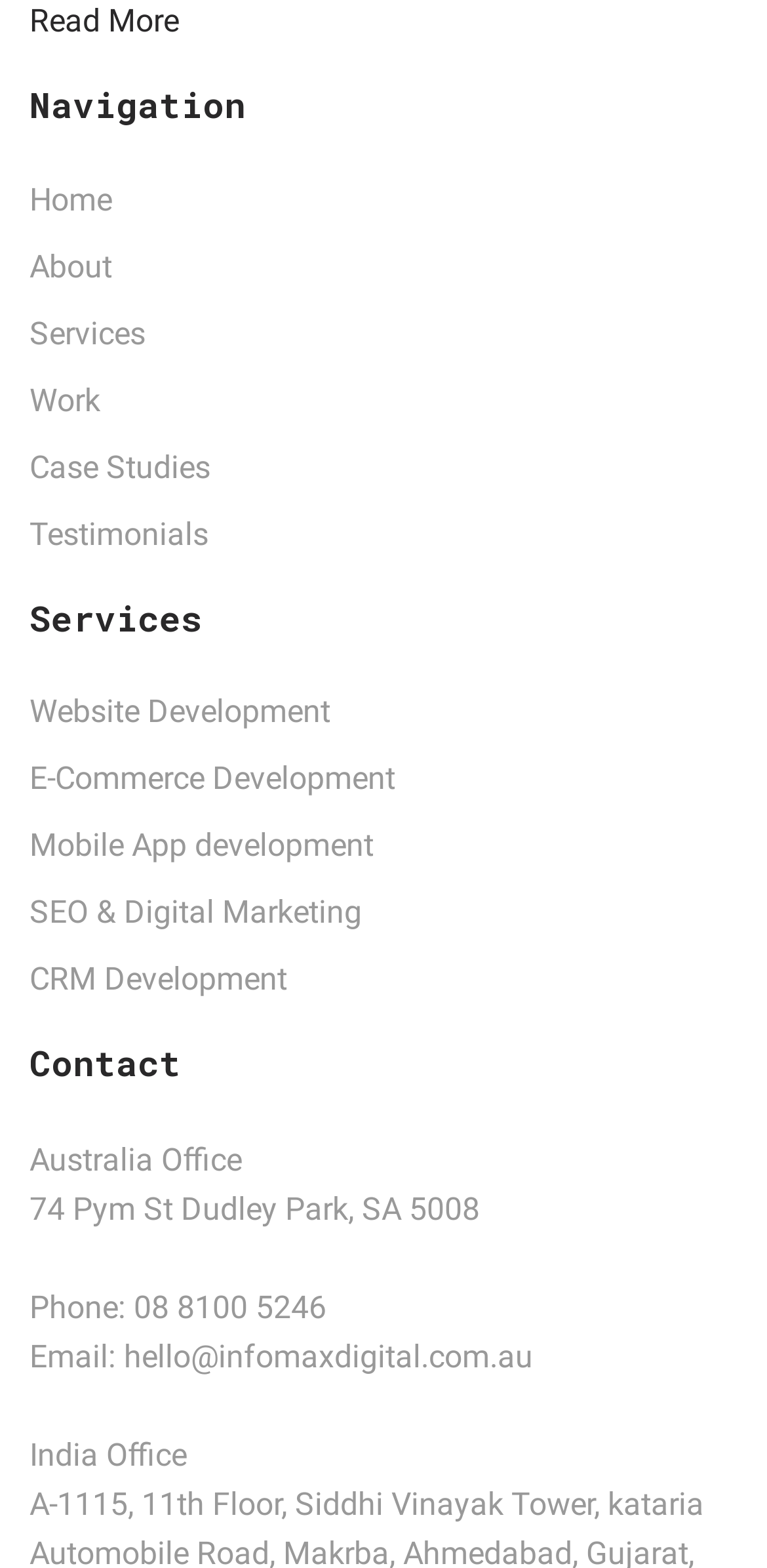Locate the bounding box coordinates of the area to click to fulfill this instruction: "Email to hello@infomaxdigital.com.au". The bounding box should be presented as four float numbers between 0 and 1, in the order [left, top, right, bottom].

[0.162, 0.853, 0.695, 0.877]